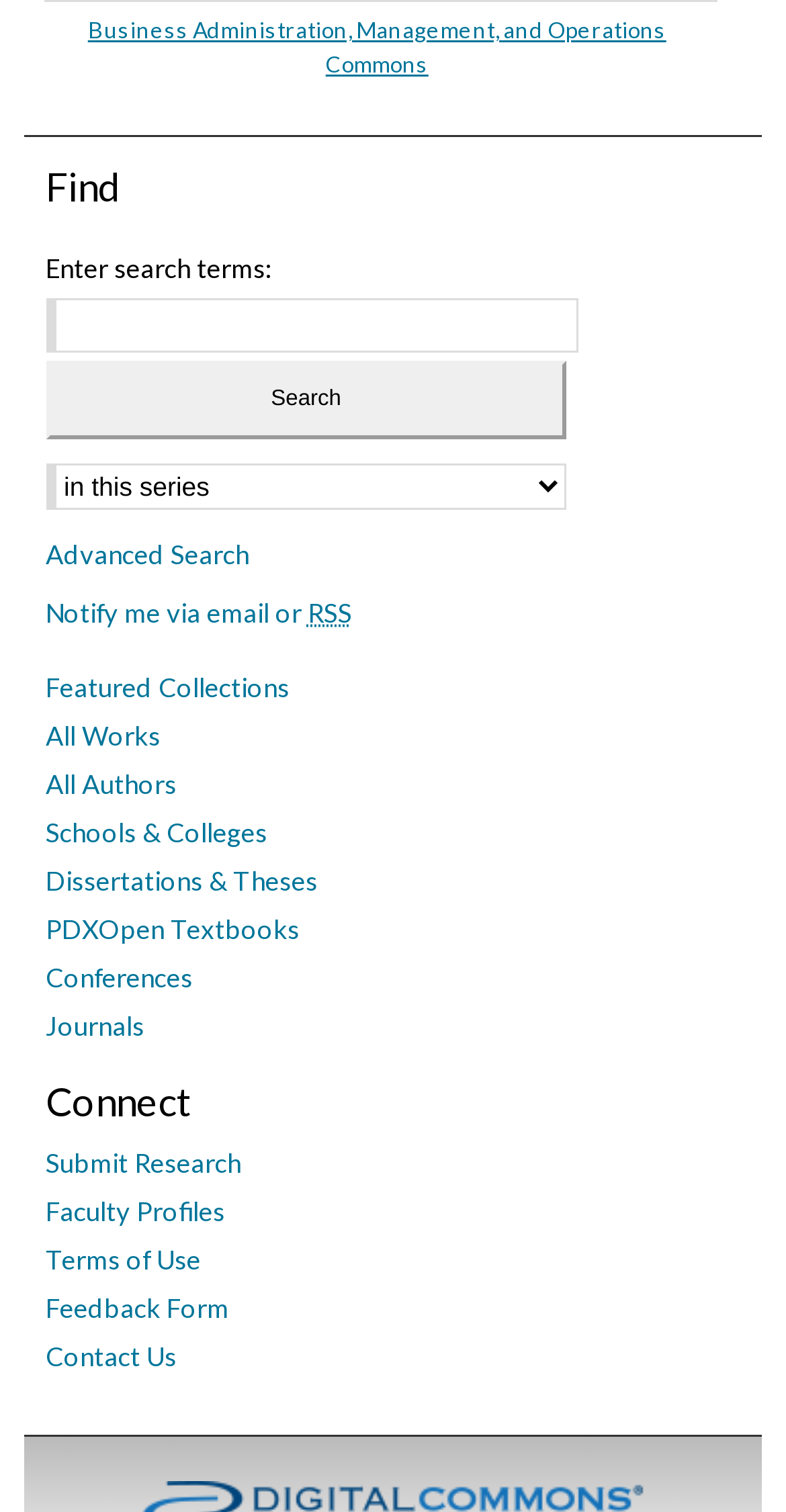Please identify the bounding box coordinates of the region to click in order to complete the task: "Submit Research". The coordinates must be four float numbers between 0 and 1, specified as [left, top, right, bottom].

[0.058, 0.735, 0.942, 0.757]